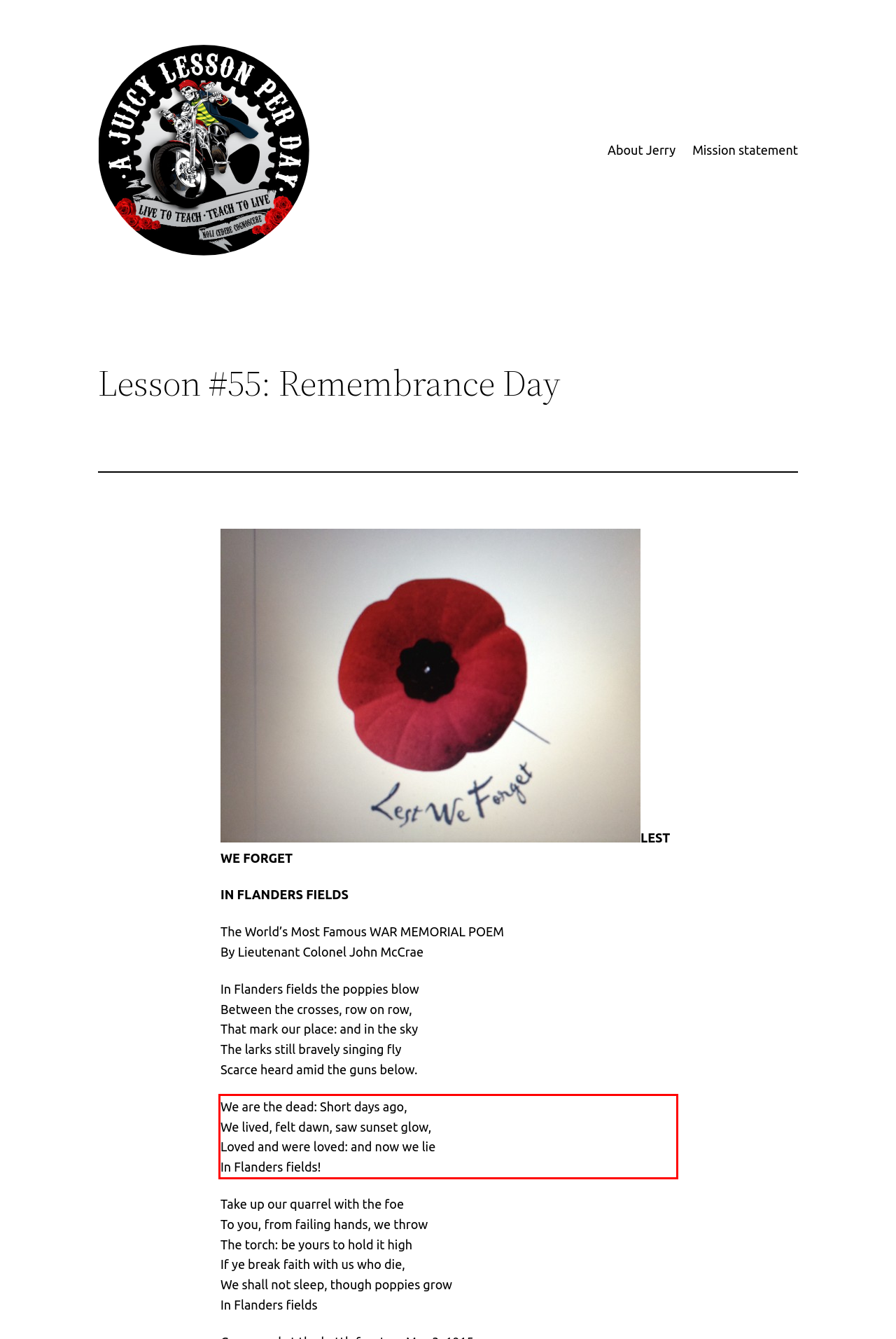Look at the screenshot of the webpage, locate the red rectangle bounding box, and generate the text content that it contains.

We are the dead: Short days ago, We lived, felt dawn, saw sunset glow, Loved and were loved: and now we lie In Flanders fields!